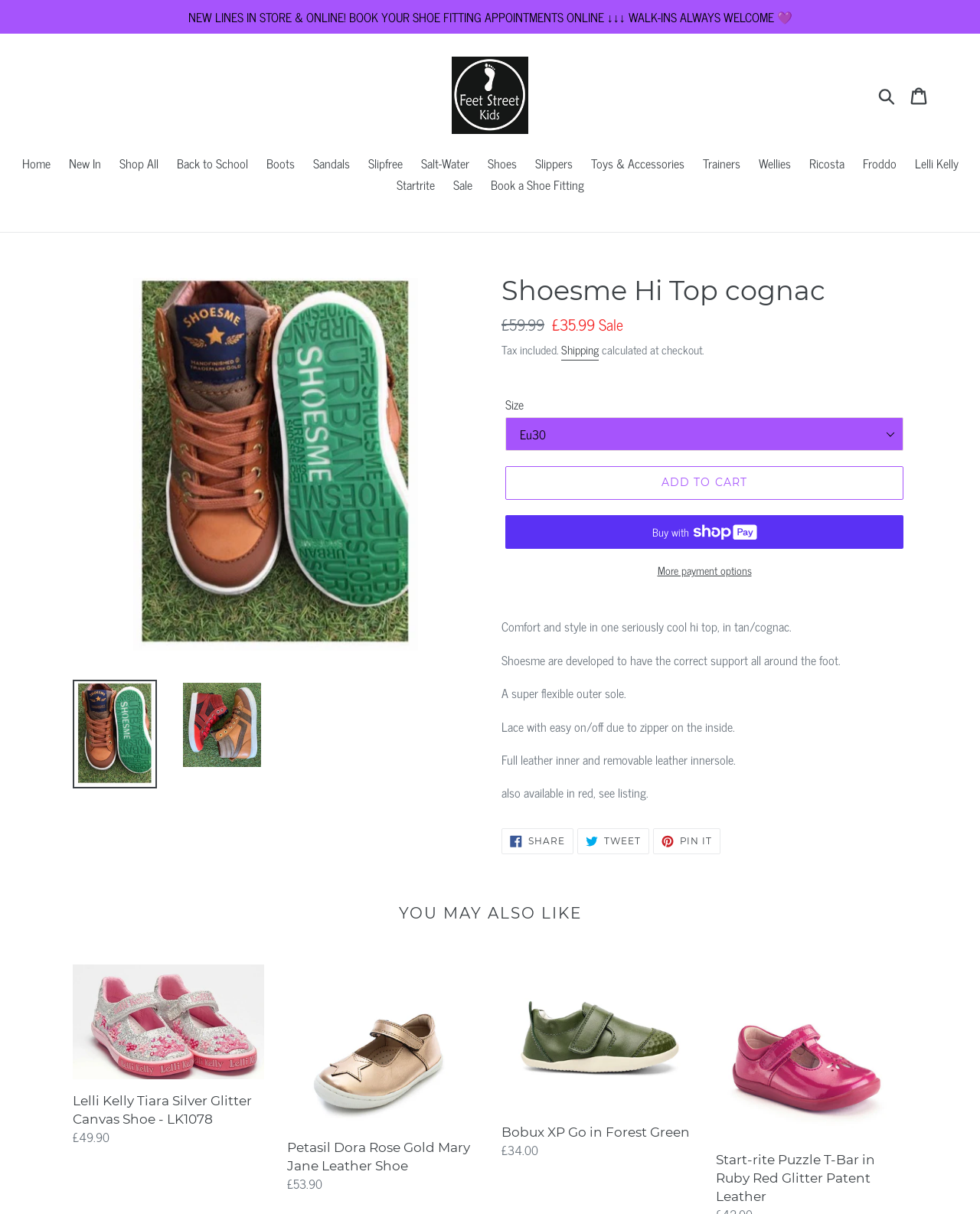Please mark the clickable region by giving the bounding box coordinates needed to complete this instruction: "Click on the 'Search' button".

[0.891, 0.069, 0.92, 0.087]